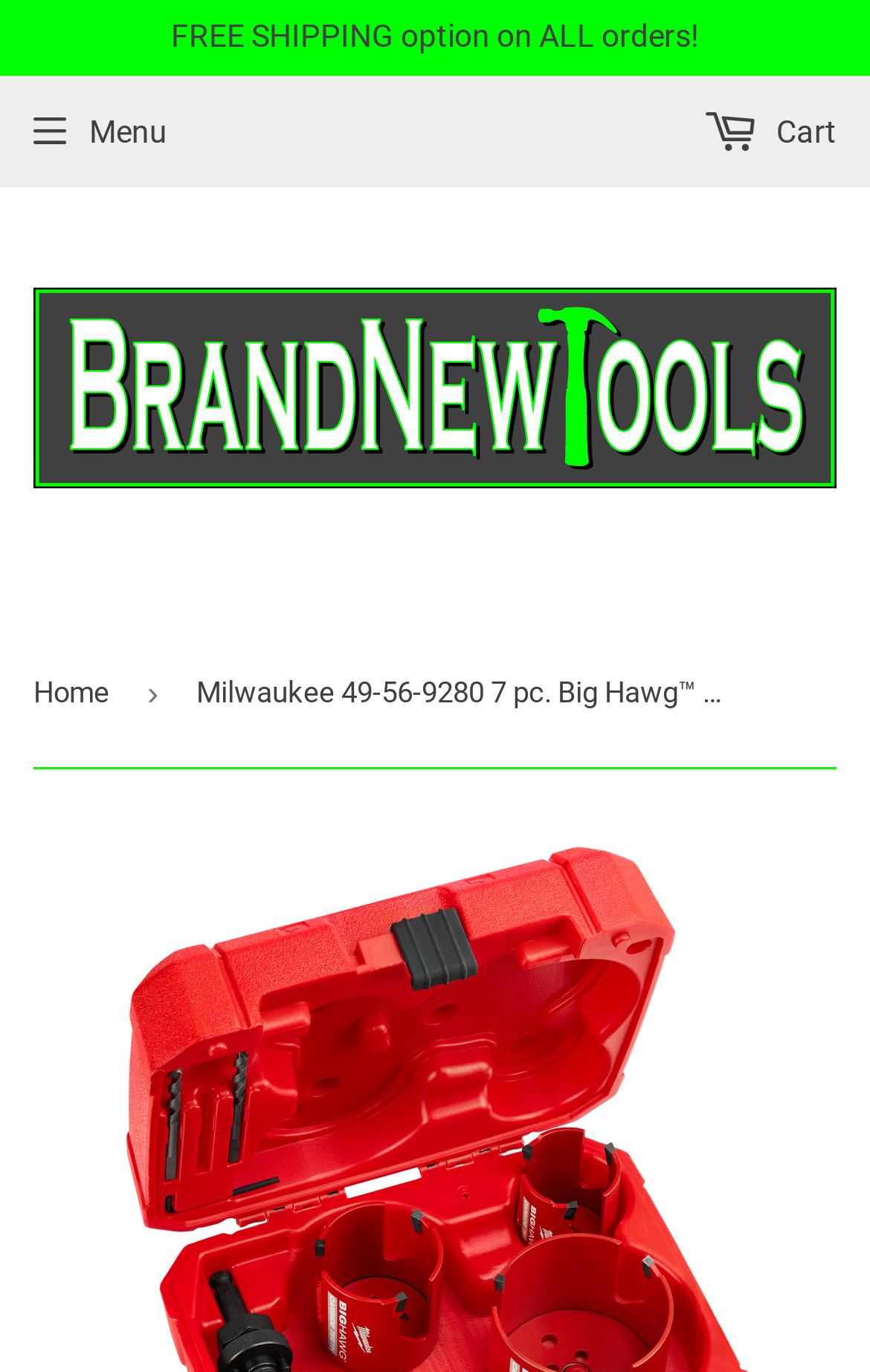Please provide the main heading of the webpage content.

MILWAUKEE 49-56-9280 7 PC. BIG HAWG™ WITH CARBIDE TEETH KIT